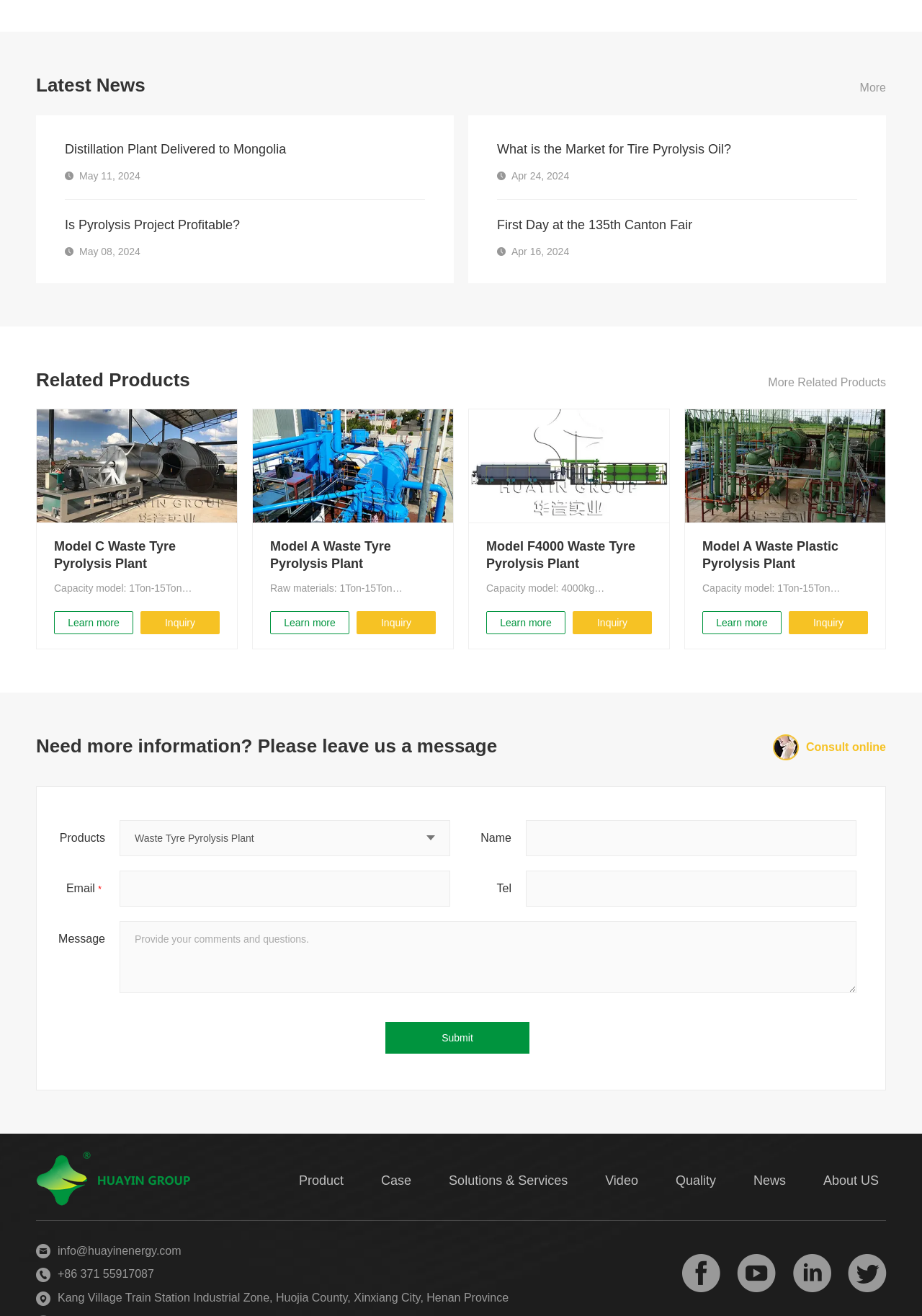From the element description: "Learn more", extract the bounding box coordinates of the UI element. The coordinates should be expressed as four float numbers between 0 and 1, in the order [left, top, right, bottom].

[0.293, 0.464, 0.379, 0.482]